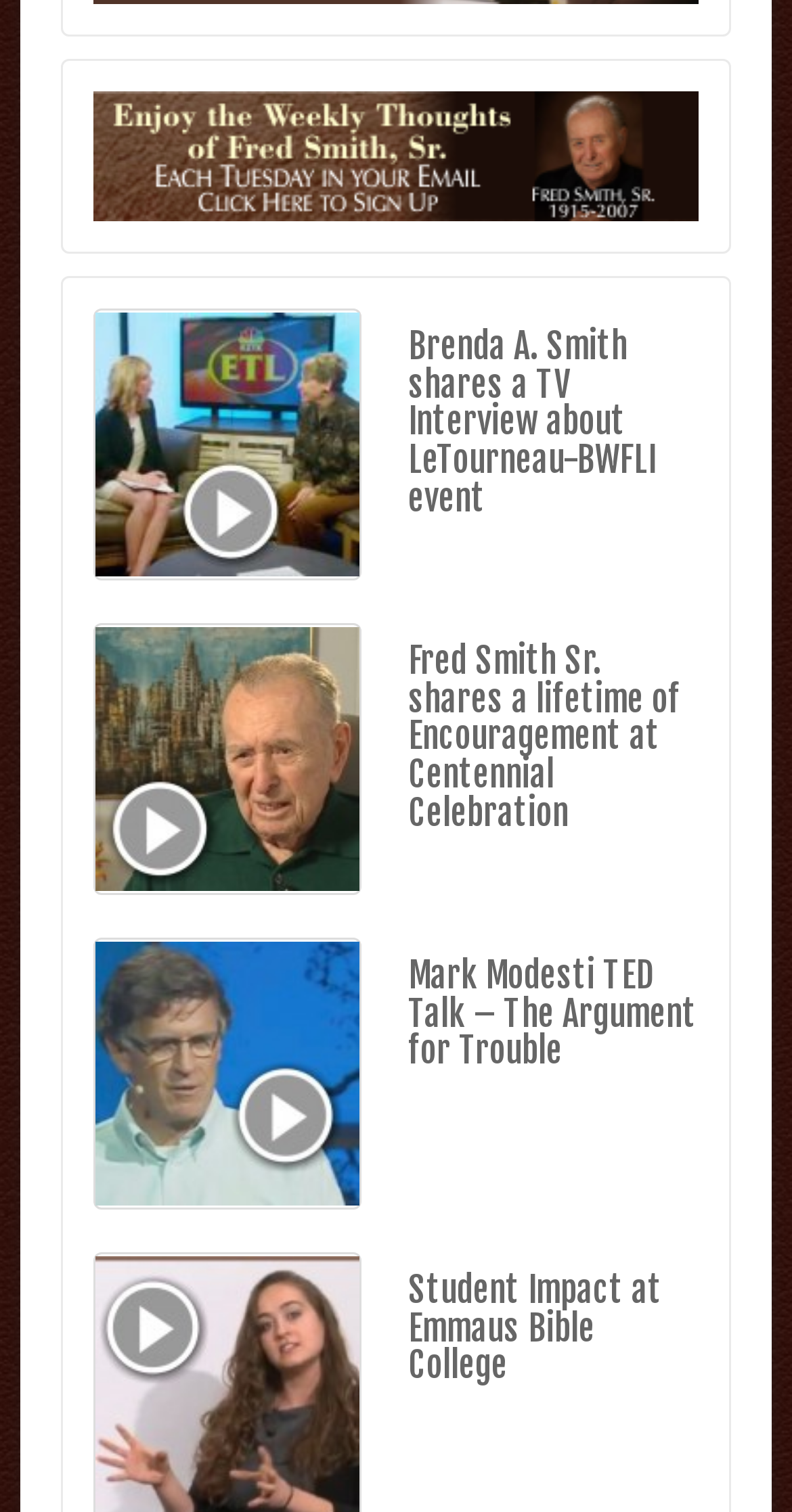How many links are on the webpage?
Look at the image and answer with only one word or phrase.

5